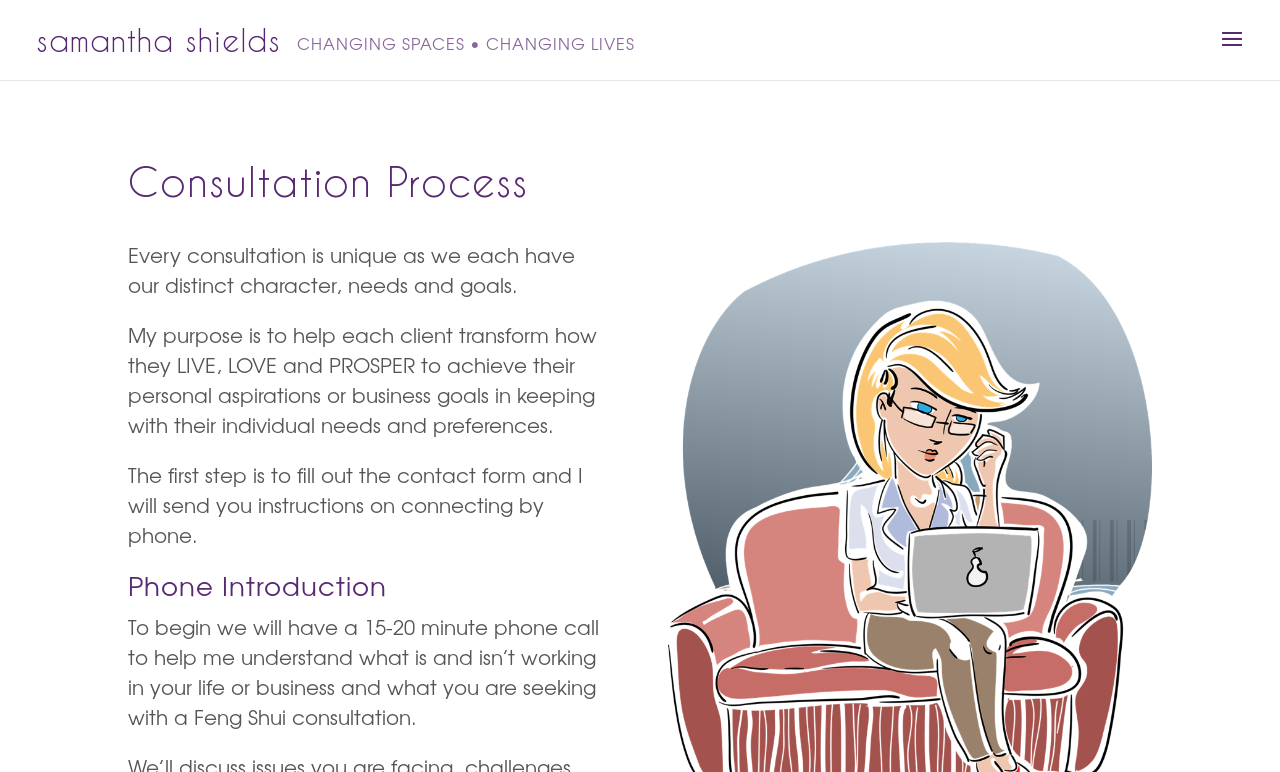Articulate a complete and detailed caption of the webpage elements.

The webpage is about Samantha Shields' consultation process. At the top left, there is a link with the text "samantha shields CHANGING SPACES • CHANGING LIVES". Below this link, there are two headings, one with the text "samantha shields" and the other with the text "CHANGING SPACES • CHANGING LIVES". 

Further down, there is a prominent heading "Consultation Process" that spans across the top of the page. Below this heading, there are three paragraphs of text. The first paragraph explains that every consultation is unique and tailored to individual needs and goals. The second paragraph describes the purpose of the consultation, which is to help clients achieve their personal aspirations or business goals. The third paragraph provides instructions on how to proceed with the consultation, which involves filling out a contact form and receiving instructions on connecting by phone.

Below these paragraphs, there is a heading "Phone Introduction" followed by a paragraph of text that explains the purpose of the initial 15-20 minute phone call, which is to understand the client's needs and what they are seeking from a Feng Shui consultation.